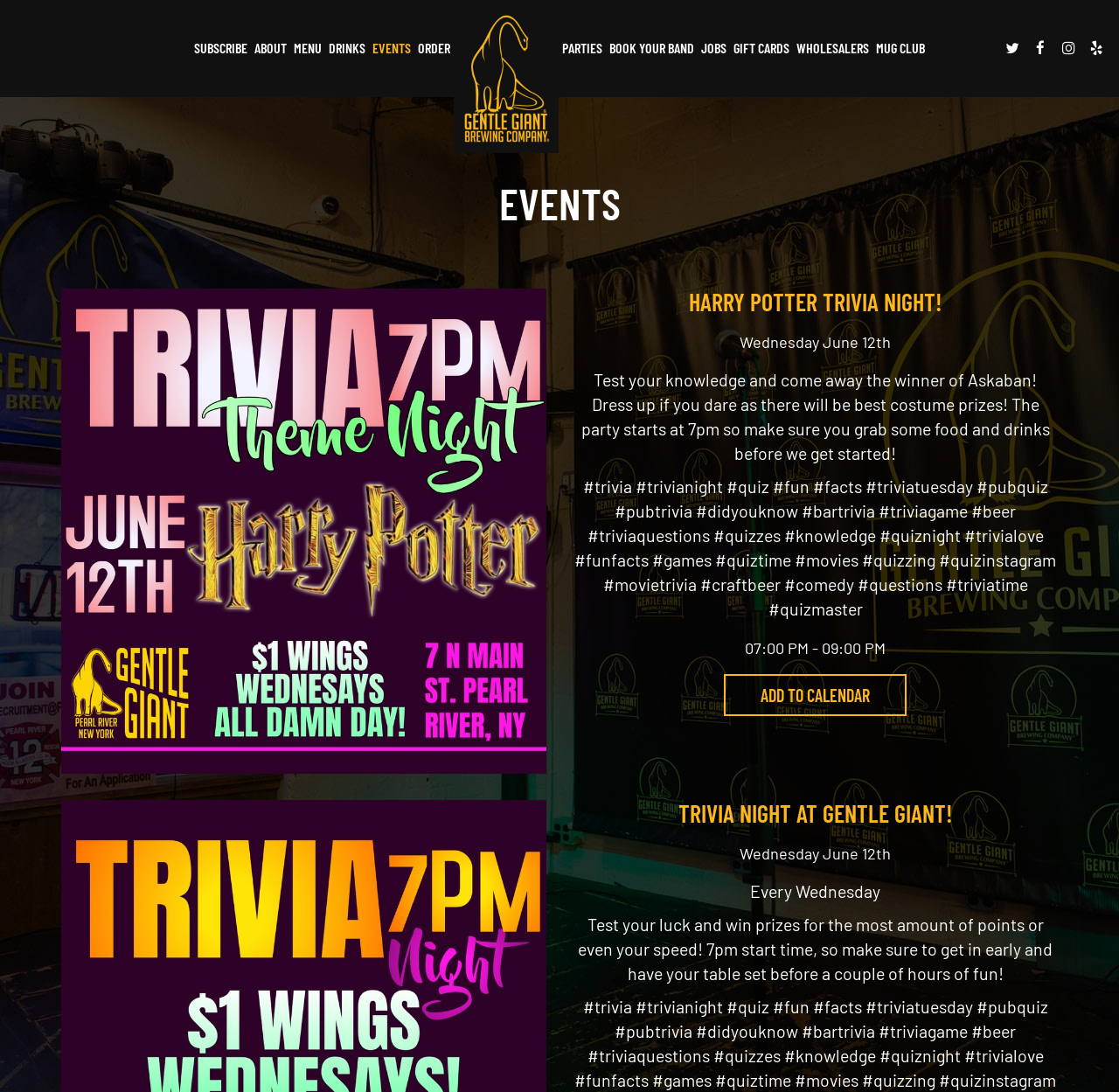Determine the bounding box coordinates for the region that must be clicked to execute the following instruction: "Click on the SUBSCRIBE link".

[0.17, 0.036, 0.224, 0.052]